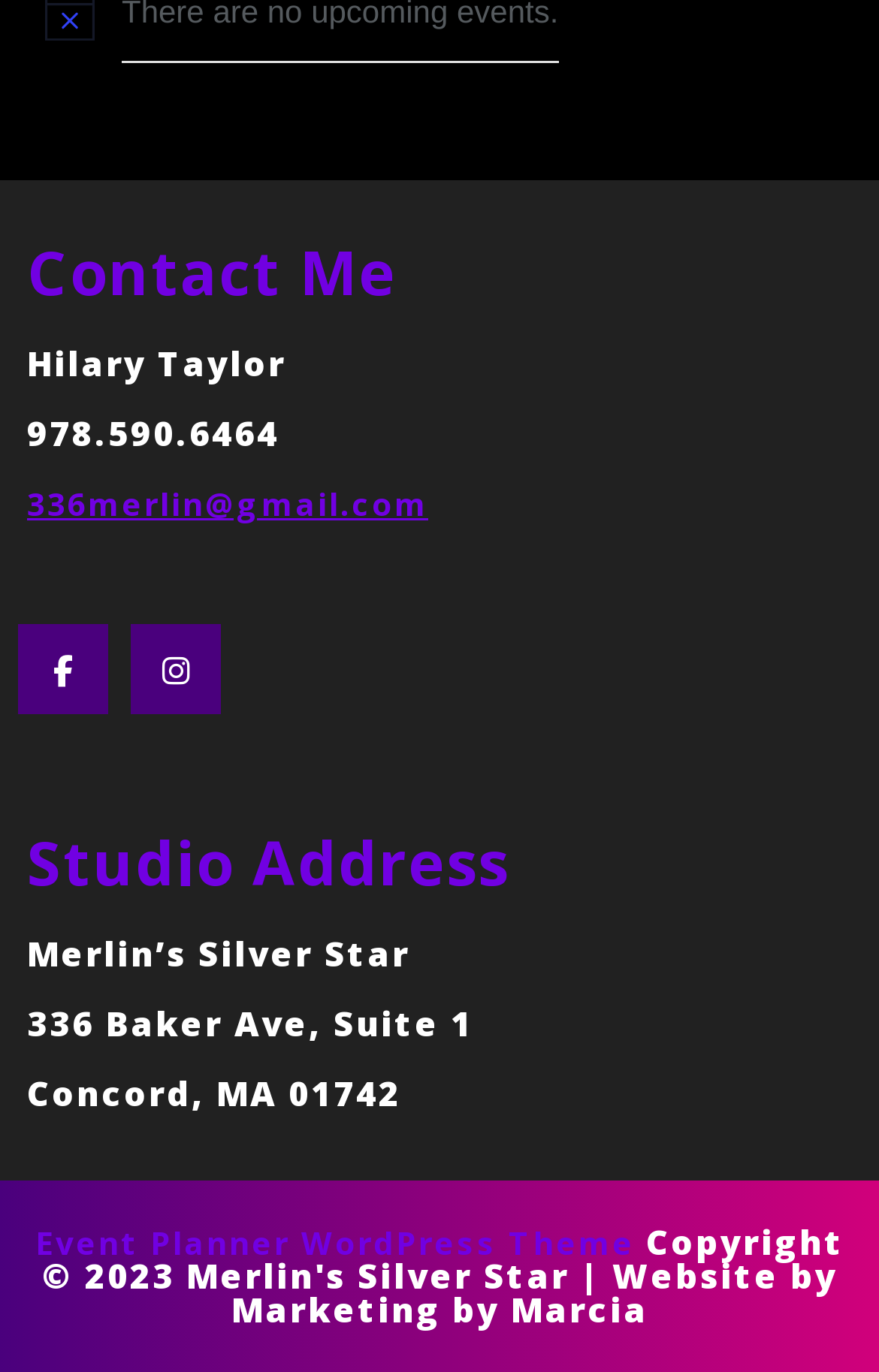What is the email address?
Could you please answer the question thoroughly and with as much detail as possible?

The email address can be found in the 'Contact Me' section, which is a heading element. Below this heading, there is a link element that contains the email address '336merlin@gmail.com'.